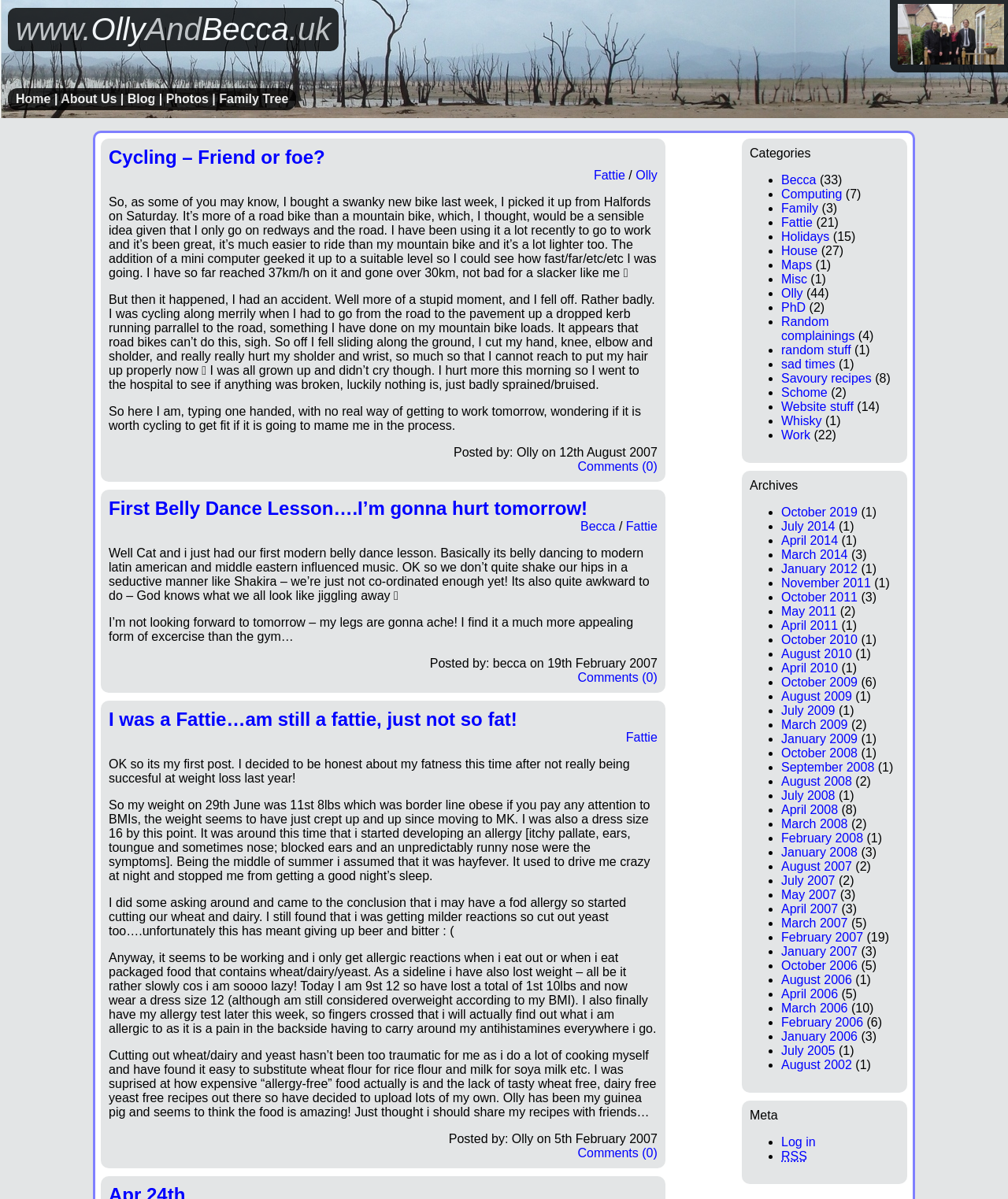Provide the bounding box coordinates of the HTML element this sentence describes: "April 2007". The bounding box coordinates consist of four float numbers between 0 and 1, i.e., [left, top, right, bottom].

[0.775, 0.752, 0.831, 0.764]